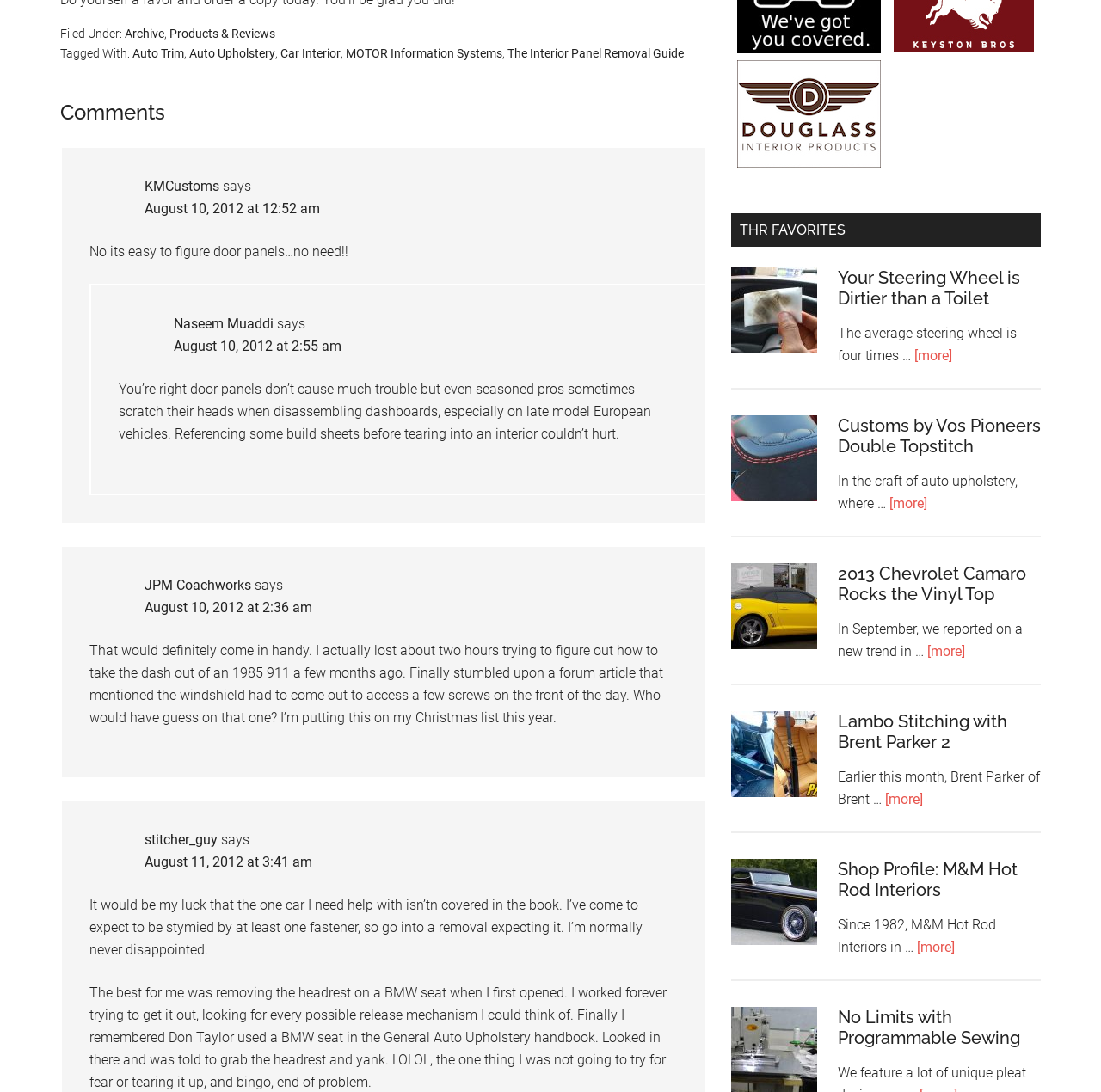Provide a one-word or short-phrase response to the question:
What is the purpose of the 'THR FAVORITES' section?

Showcasing popular articles